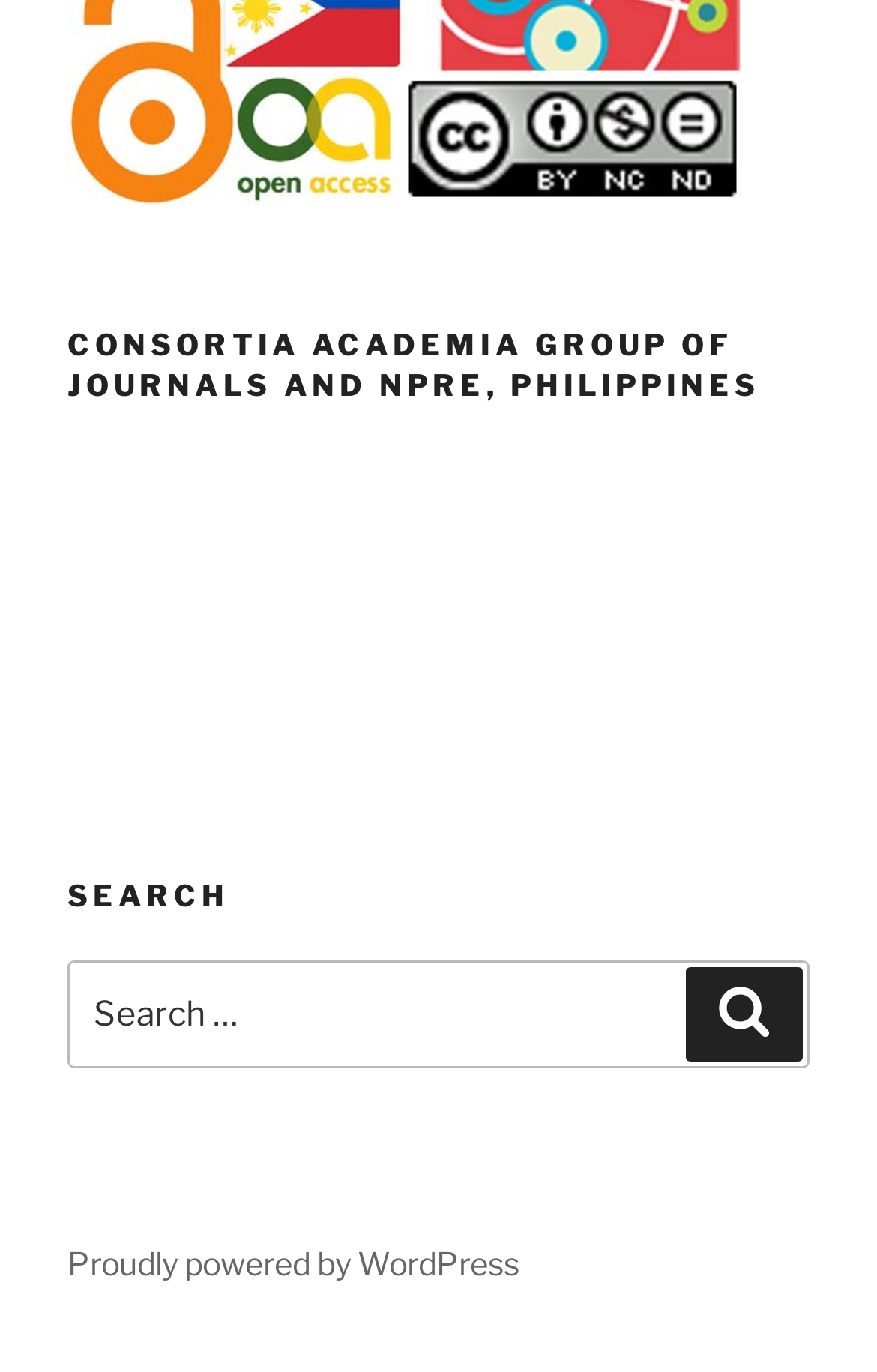What is the text at the bottom of the webpage?
Look at the screenshot and respond with a single word or phrase.

Proudly powered by WordPress